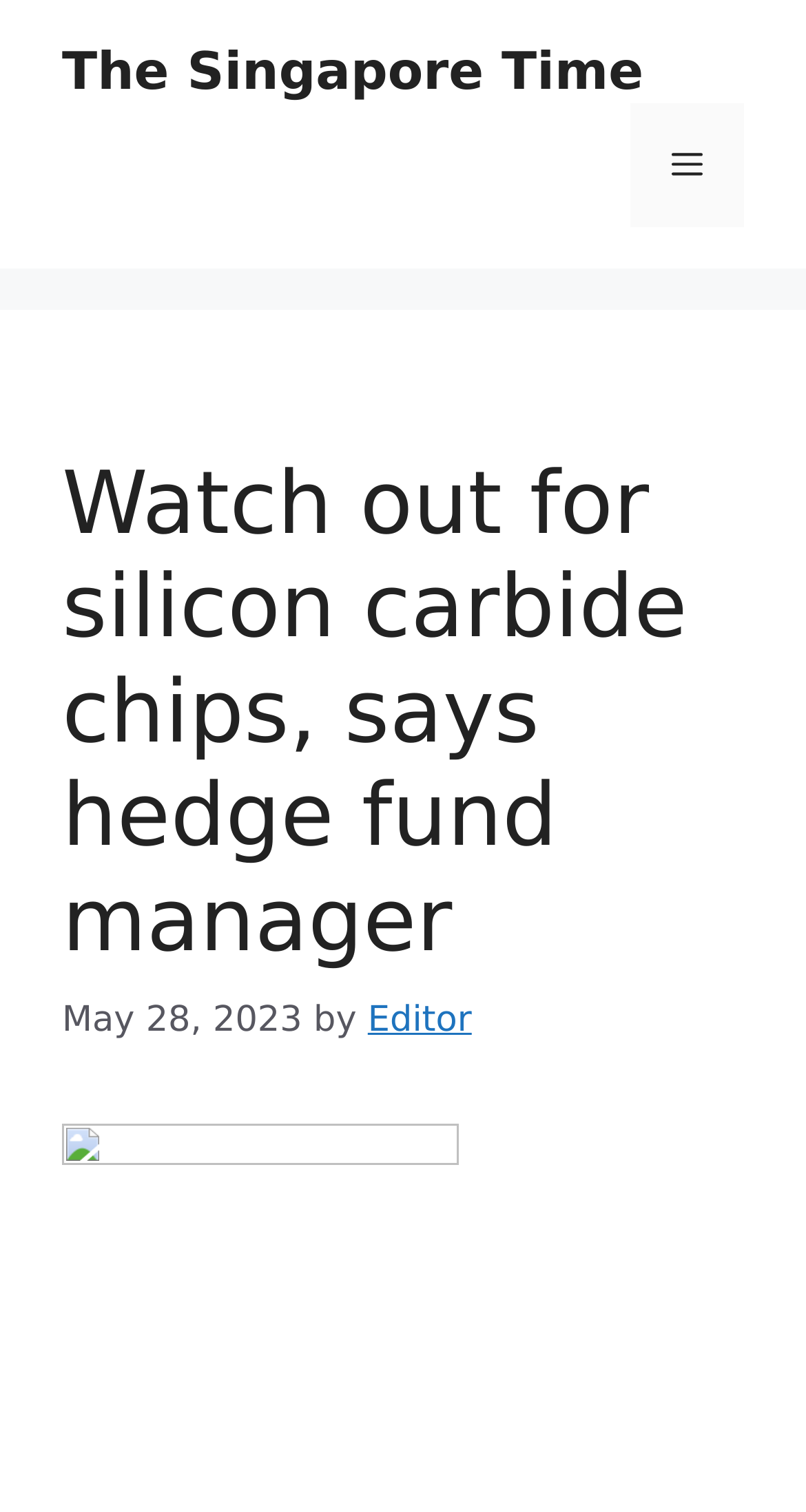What is the name of the website?
Examine the image and provide an in-depth answer to the question.

I determined the answer by looking at the banner element at the top of the webpage, which contains the link 'The Singapore Time'. This suggests that 'The Singapore Time' is the name of the website.